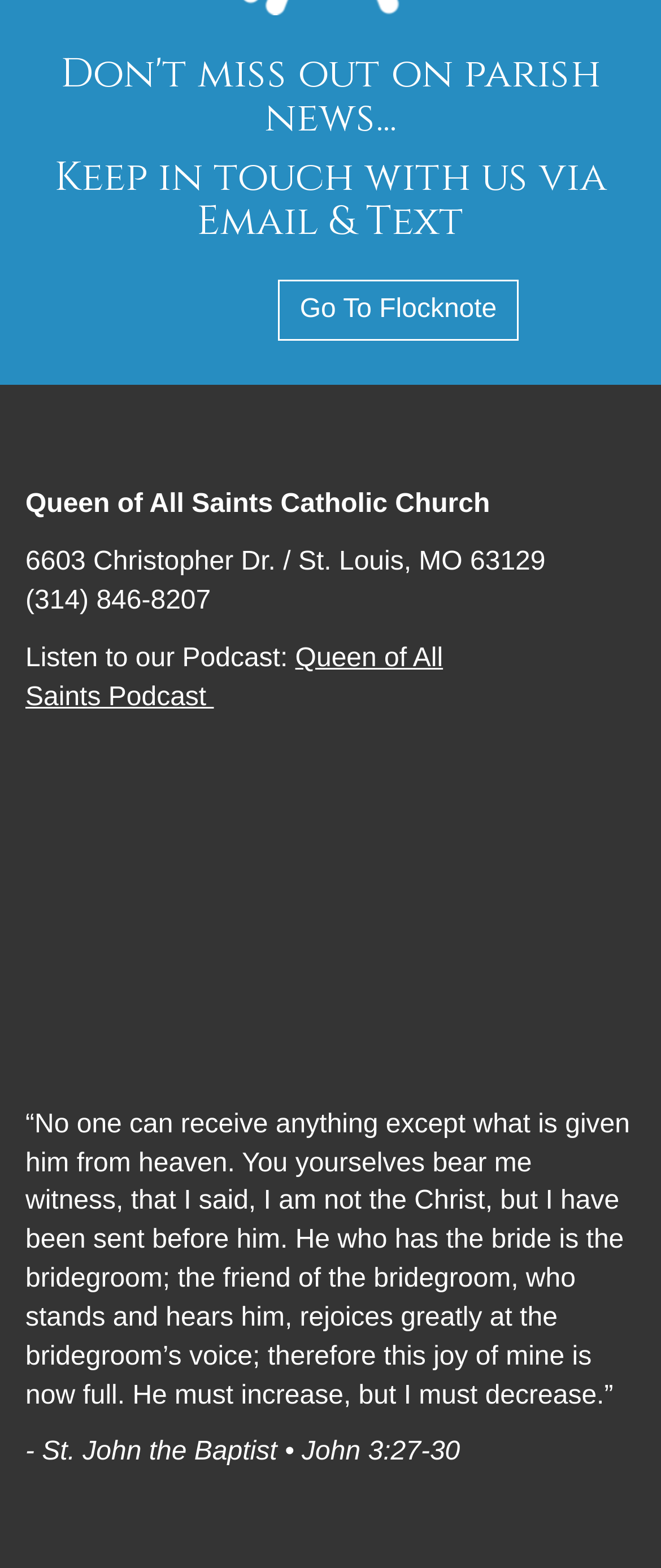Who is quoted in the Bible verse?
Deliver a detailed and extensive answer to the question.

I found the quote by looking at the long text block in the middle of the webpage, which is a Bible verse. At the end of the verse, it says '- St. John the Baptist • John 3:27-30', so St. John the Baptist is the one quoted.